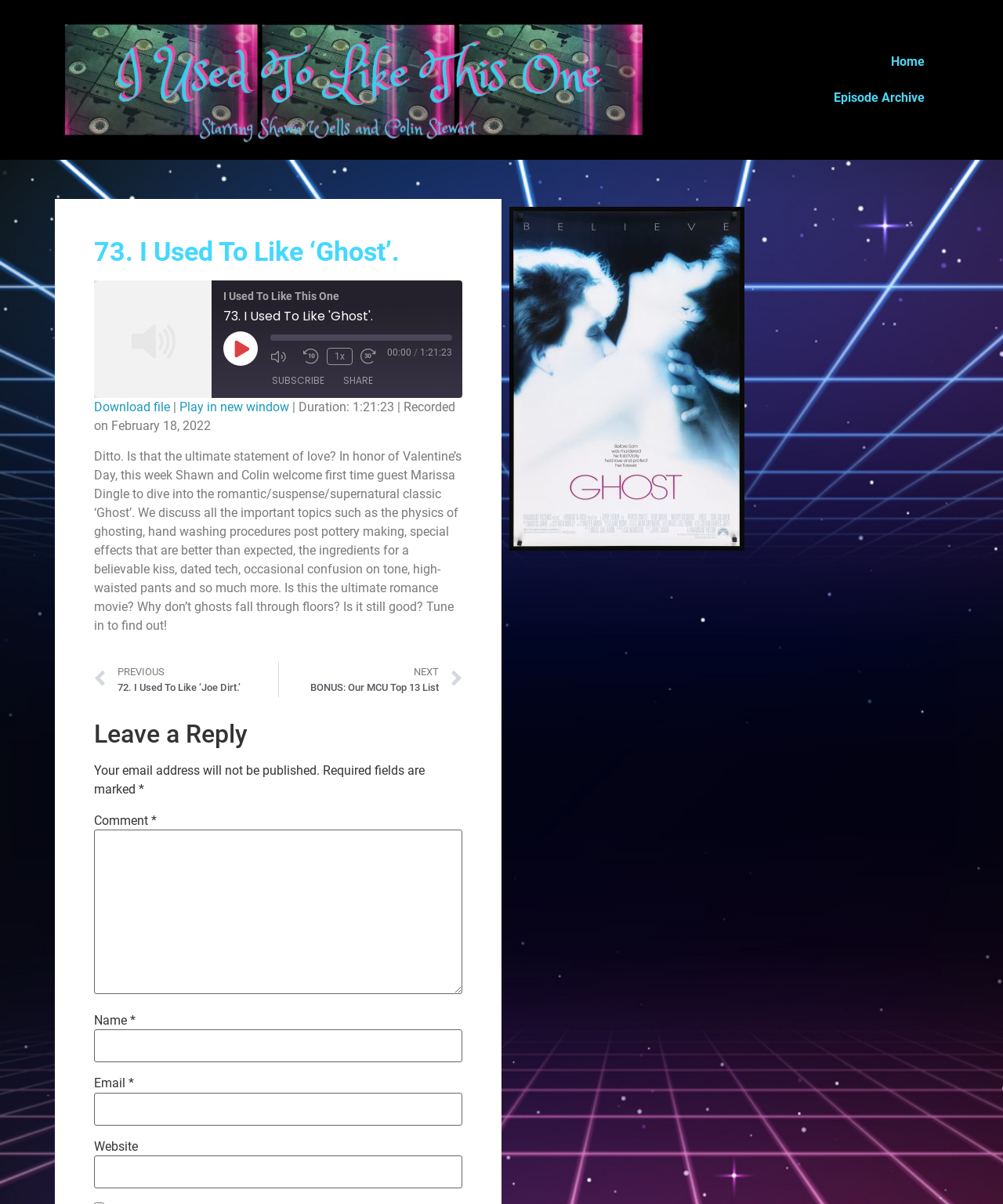Determine the bounding box coordinates of the region I should click to achieve the following instruction: "Share the episode on Facebook". Ensure the bounding box coordinates are four float numbers between 0 and 1, i.e., [left, top, right, bottom].

[0.17, 0.347, 0.193, 0.367]